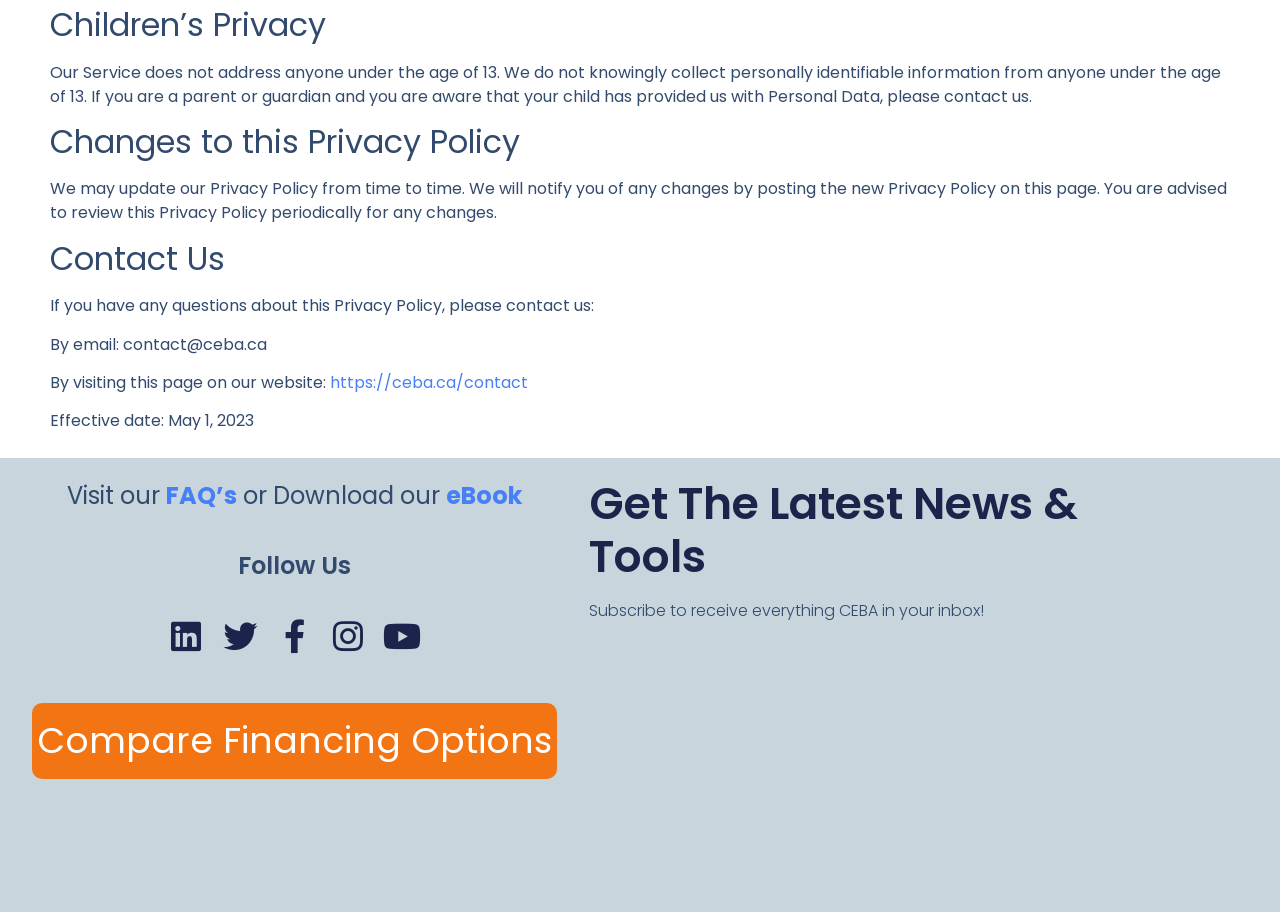Please provide the bounding box coordinates in the format (top-left x, top-left y, bottom-right x, bottom-right y). Remember, all values are floating point numbers between 0 and 1. What is the bounding box coordinate of the region described as: Compare Financing Options

[0.025, 0.77, 0.435, 0.854]